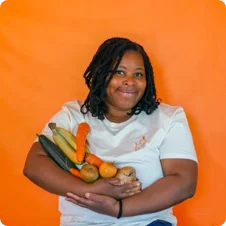Respond to the question below with a concise word or phrase:
What is the woman holding in her hands?

Vegetables and fruits